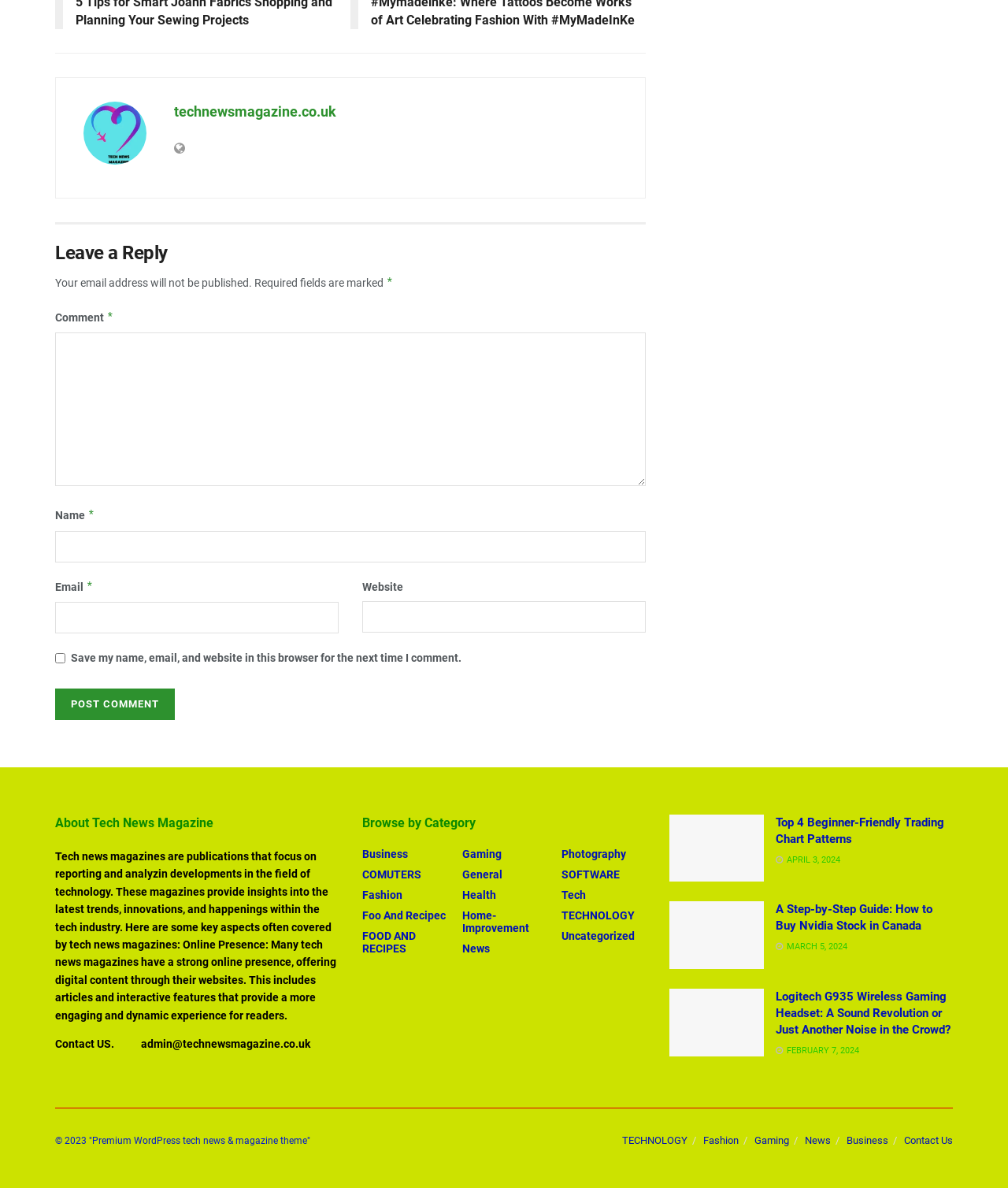Identify the bounding box coordinates of the section that should be clicked to achieve the task described: "Enter your name in the 'Name' field".

[0.055, 0.447, 0.641, 0.473]